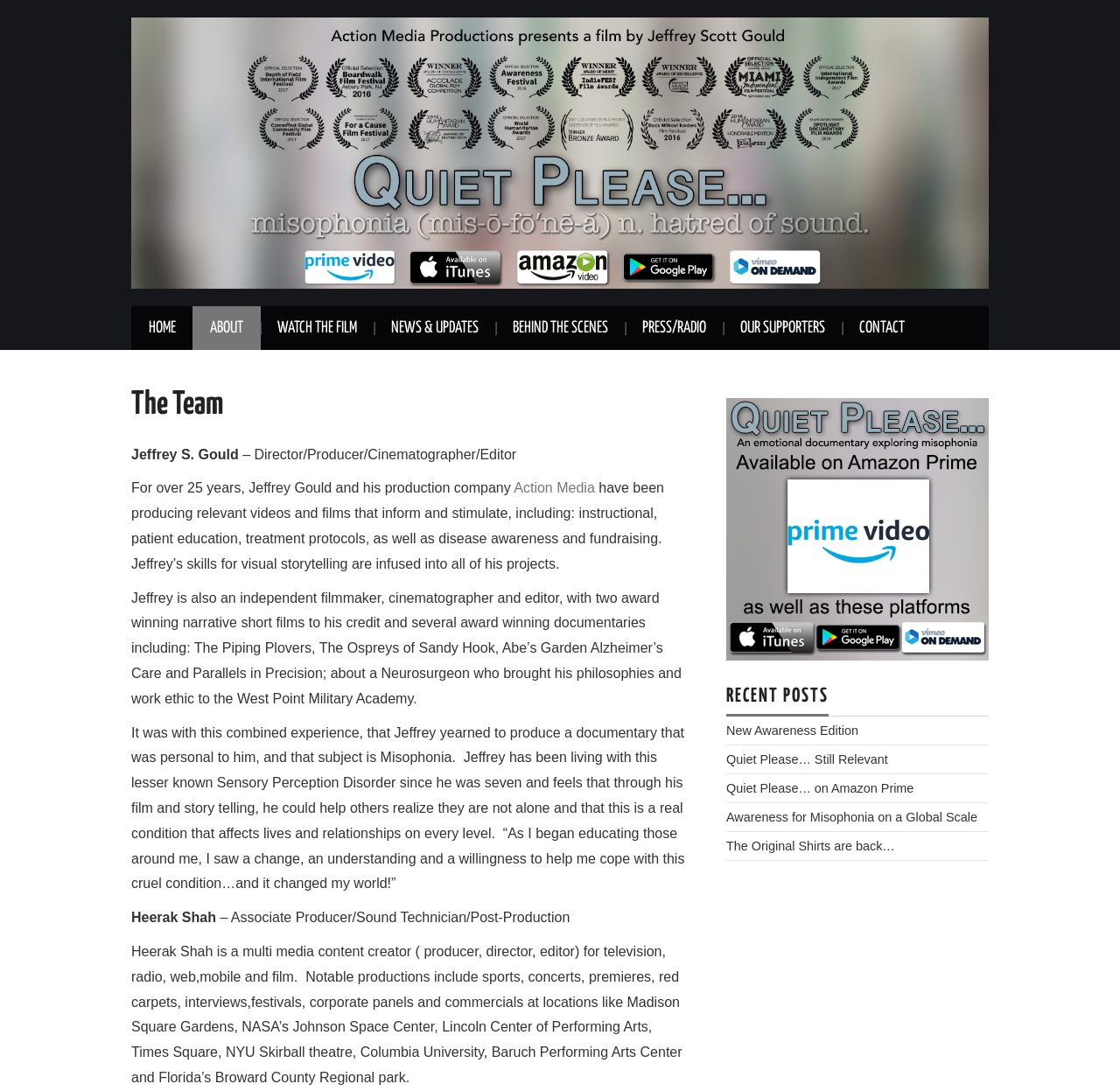Determine the bounding box for the UI element described here: "Action Media".

[0.459, 0.441, 0.531, 0.454]